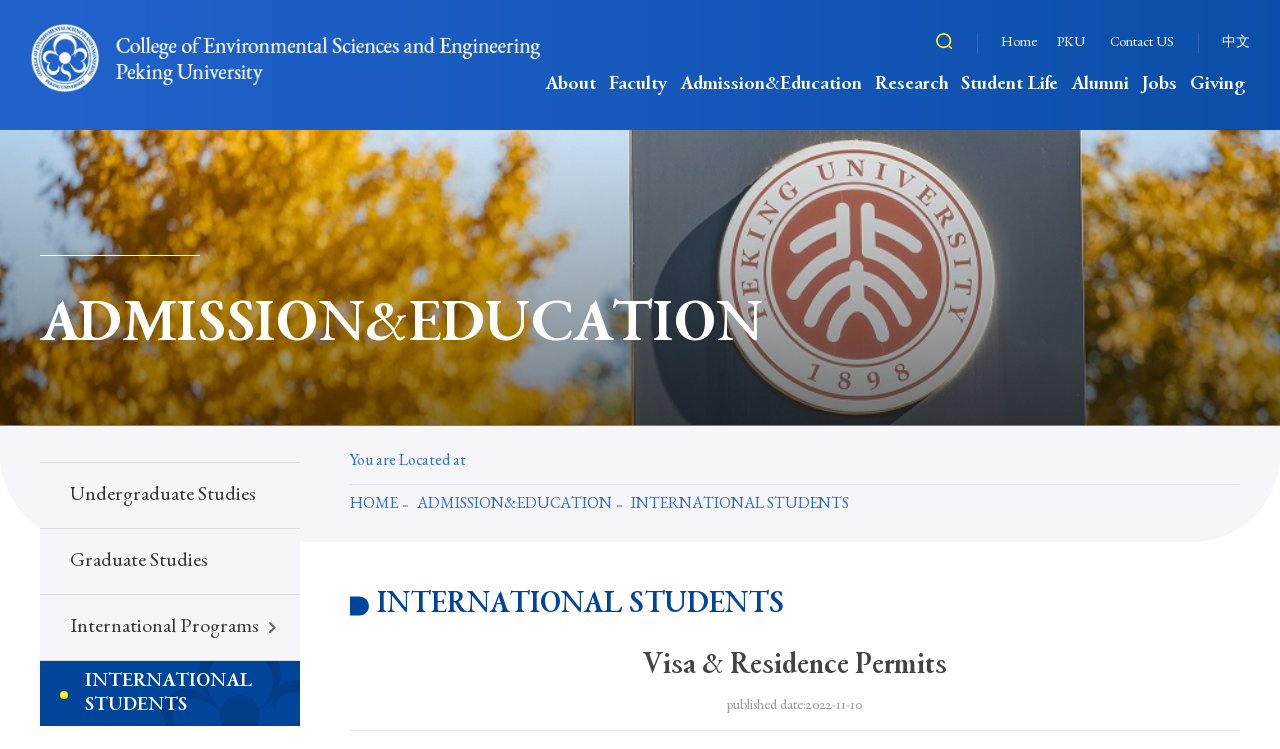Bounding box coordinates are given in the format (top-left x, top-left y, bottom-right x, bottom-right y). All values should be floating point numbers between 0 and 1. Provide the bounding box coordinate for the UI element described as: Selected Research Achievements

[0.647, 0.467, 0.778, 0.547]